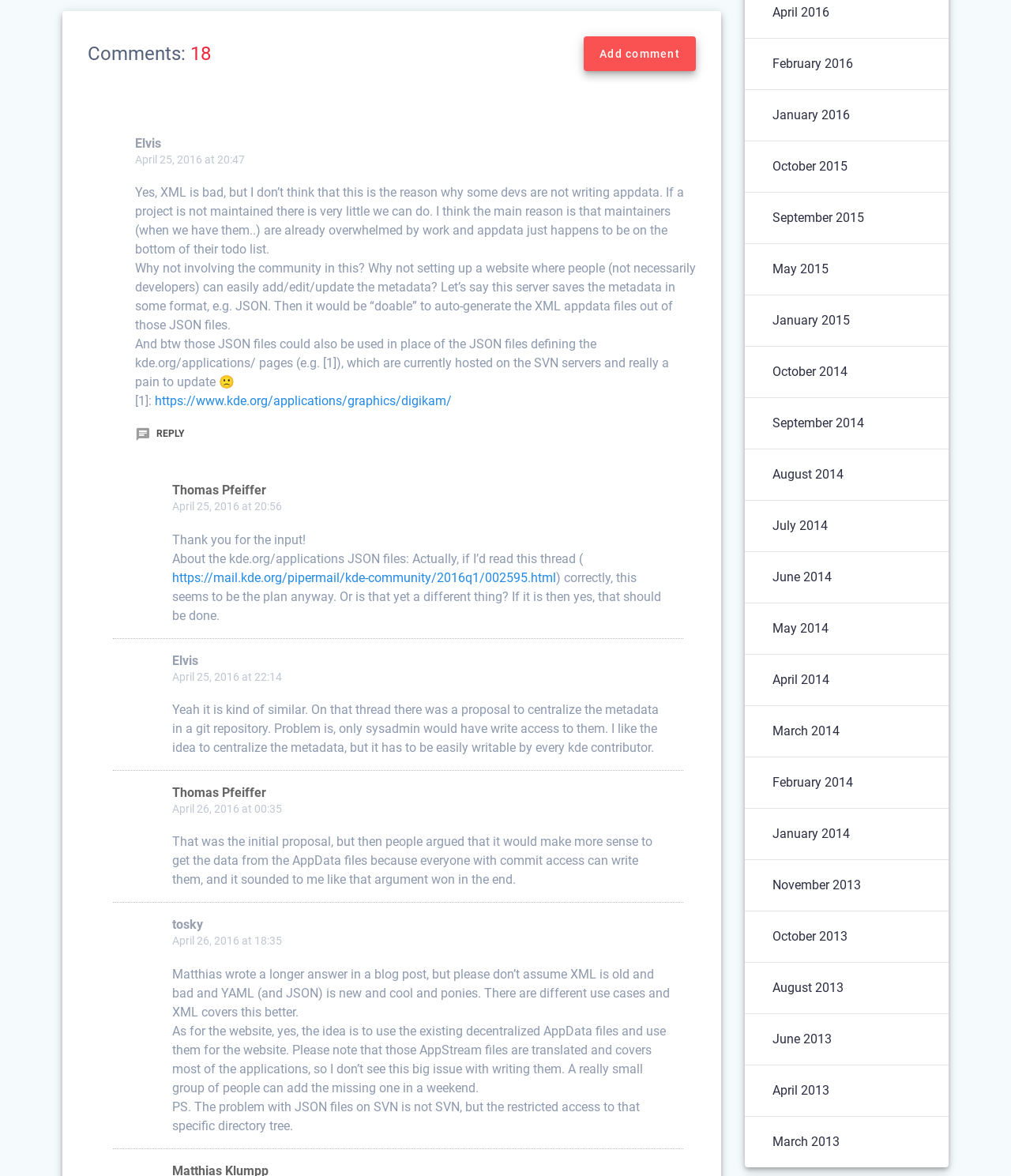Please analyze the image and provide a thorough answer to the question:
How many comments are there?

I found the answer by looking at the heading element that says 'Comments: 18'.